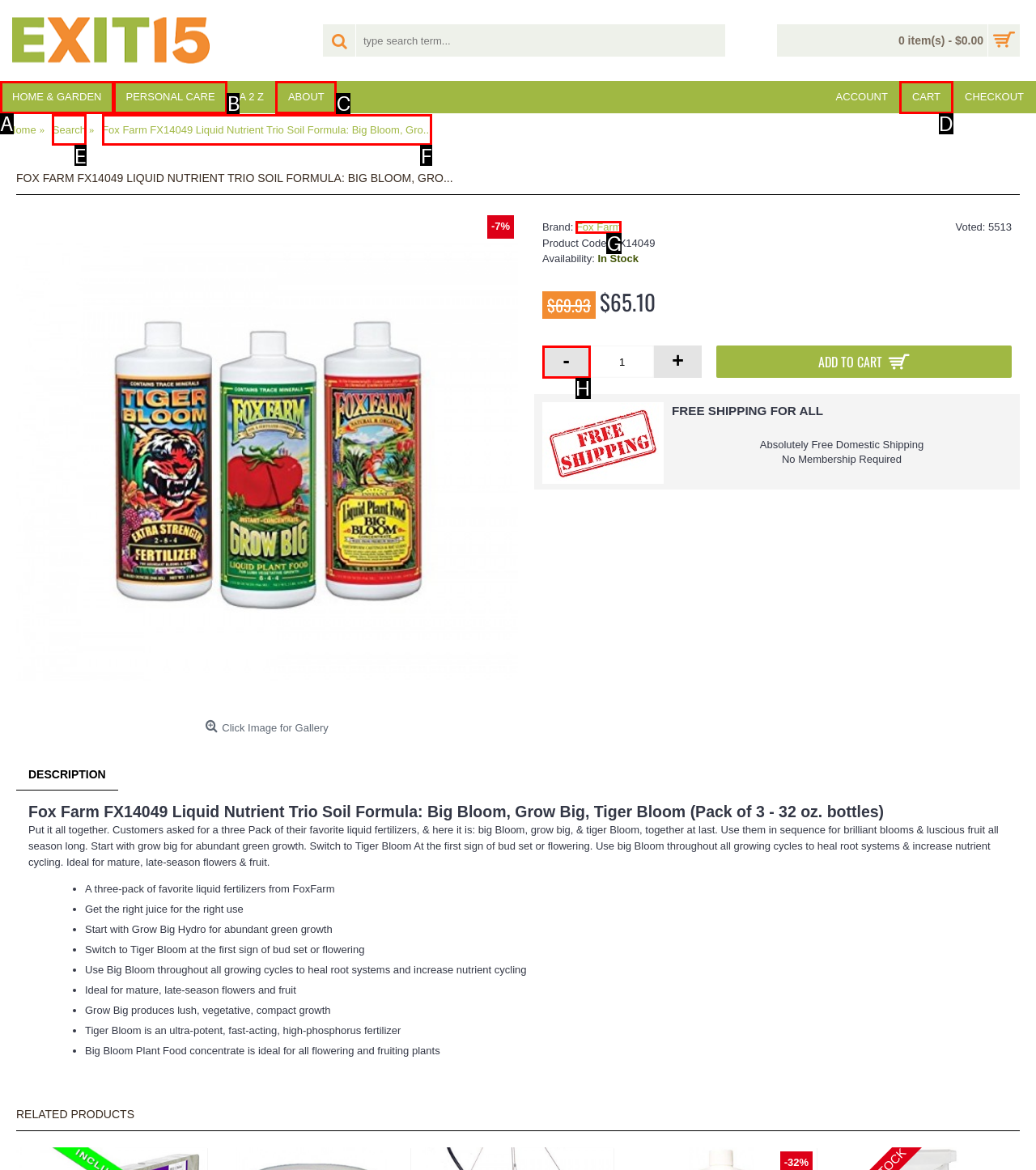Match the following description to a UI element: Home & Garden
Provide the letter of the matching option directly.

A